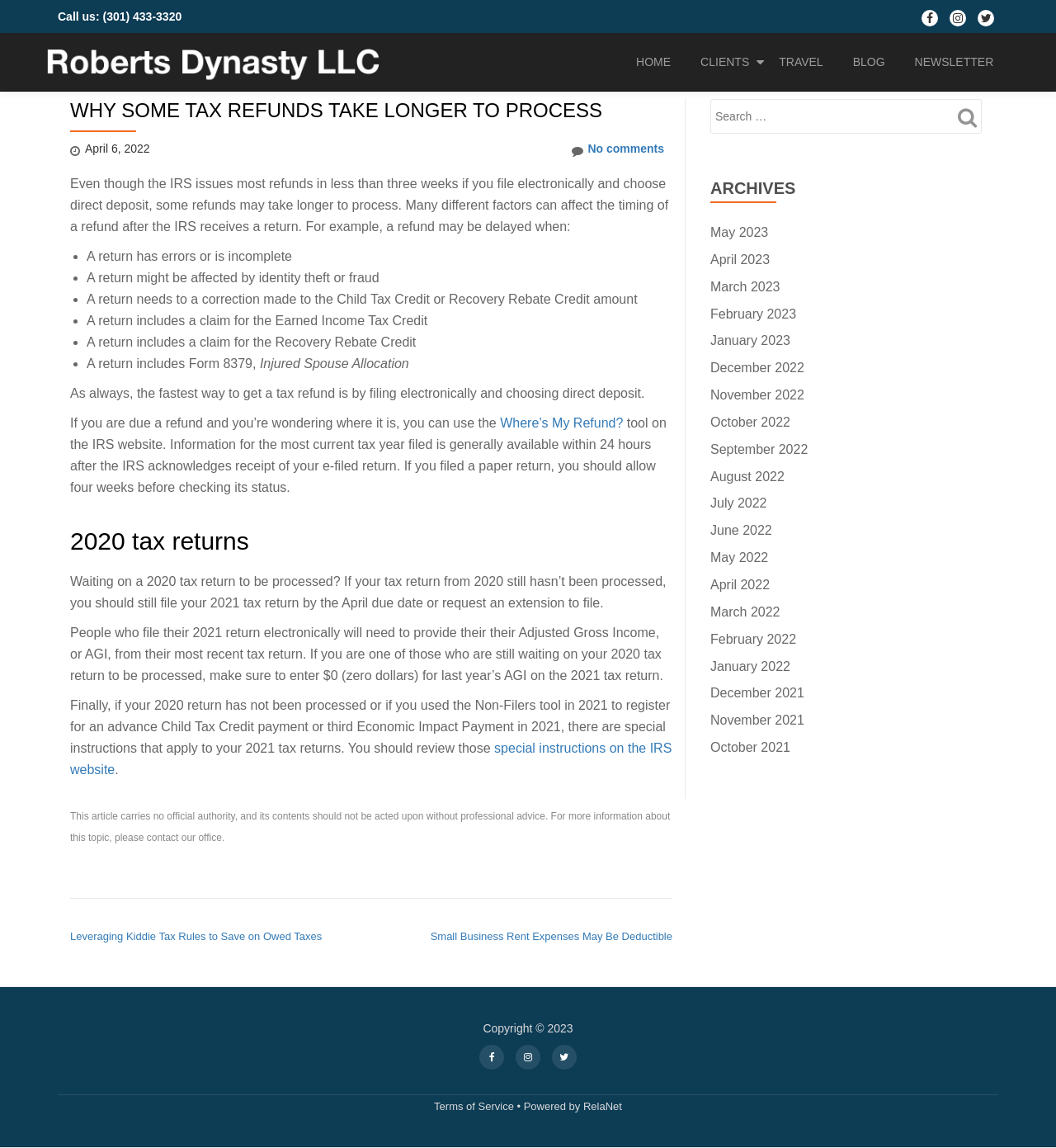What is the name of the company?
Using the information from the image, provide a comprehensive answer to the question.

I found the company name by looking at the top-left corner of the webpage, where it says 'Roberts Dynasty' in a logo format.